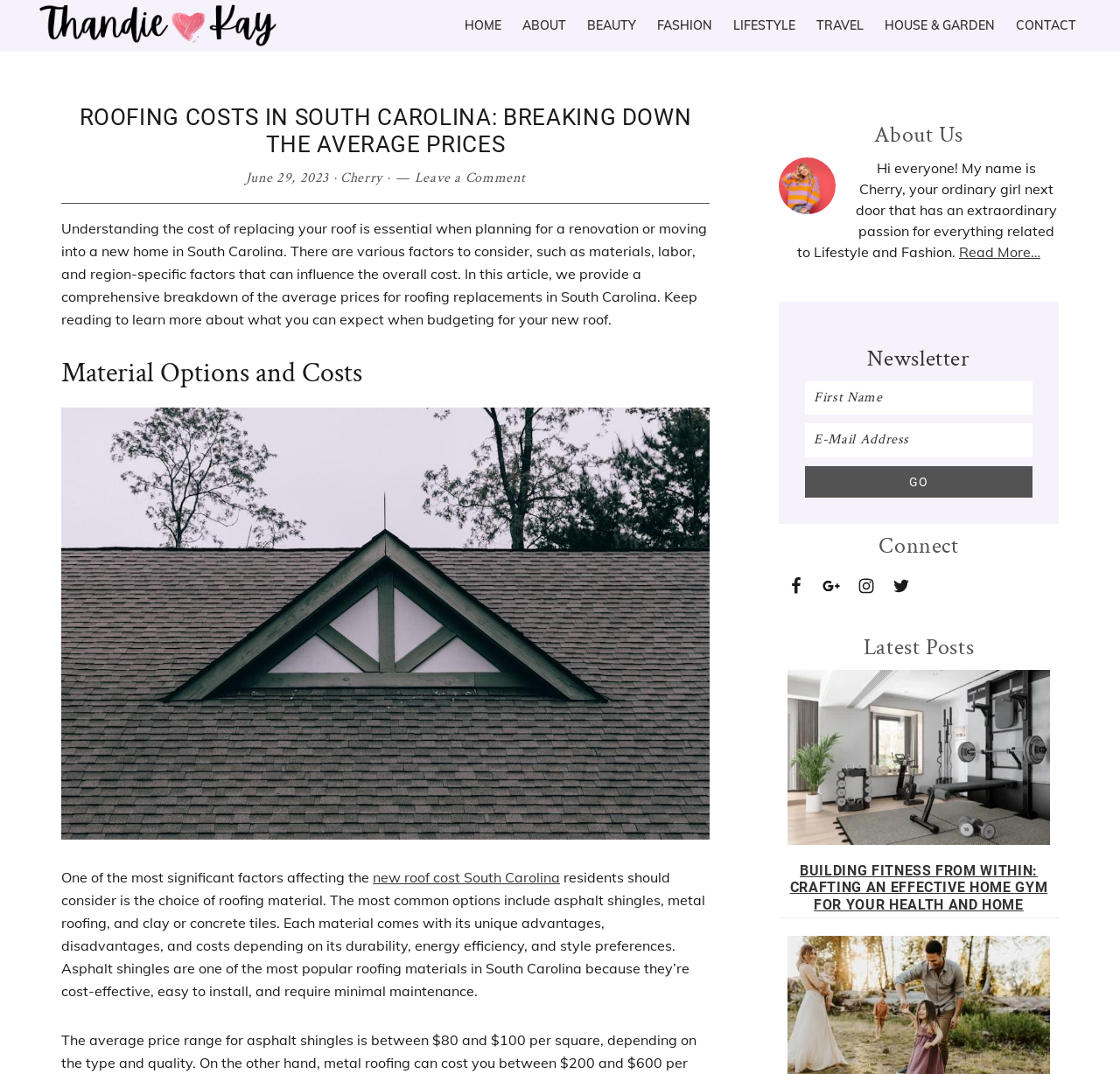Please find and report the bounding box coordinates of the element to click in order to perform the following action: "Read the article about building a home gym". The coordinates should be expressed as four float numbers between 0 and 1, in the format [left, top, right, bottom].

[0.705, 0.803, 0.935, 0.85]